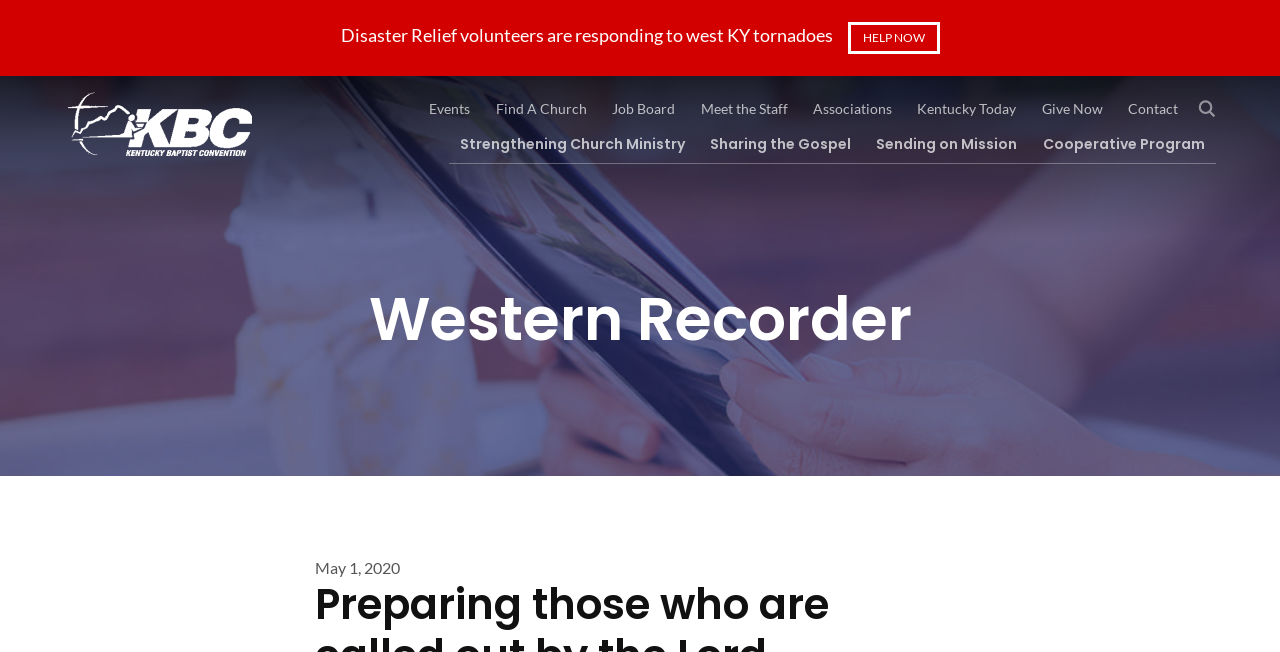Pinpoint the bounding box coordinates of the element that must be clicked to accomplish the following instruction: "Visit Kentucky Baptist Convention". The coordinates should be in the format of four float numbers between 0 and 1, i.e., [left, top, right, bottom].

[0.05, 0.142, 0.197, 0.24]